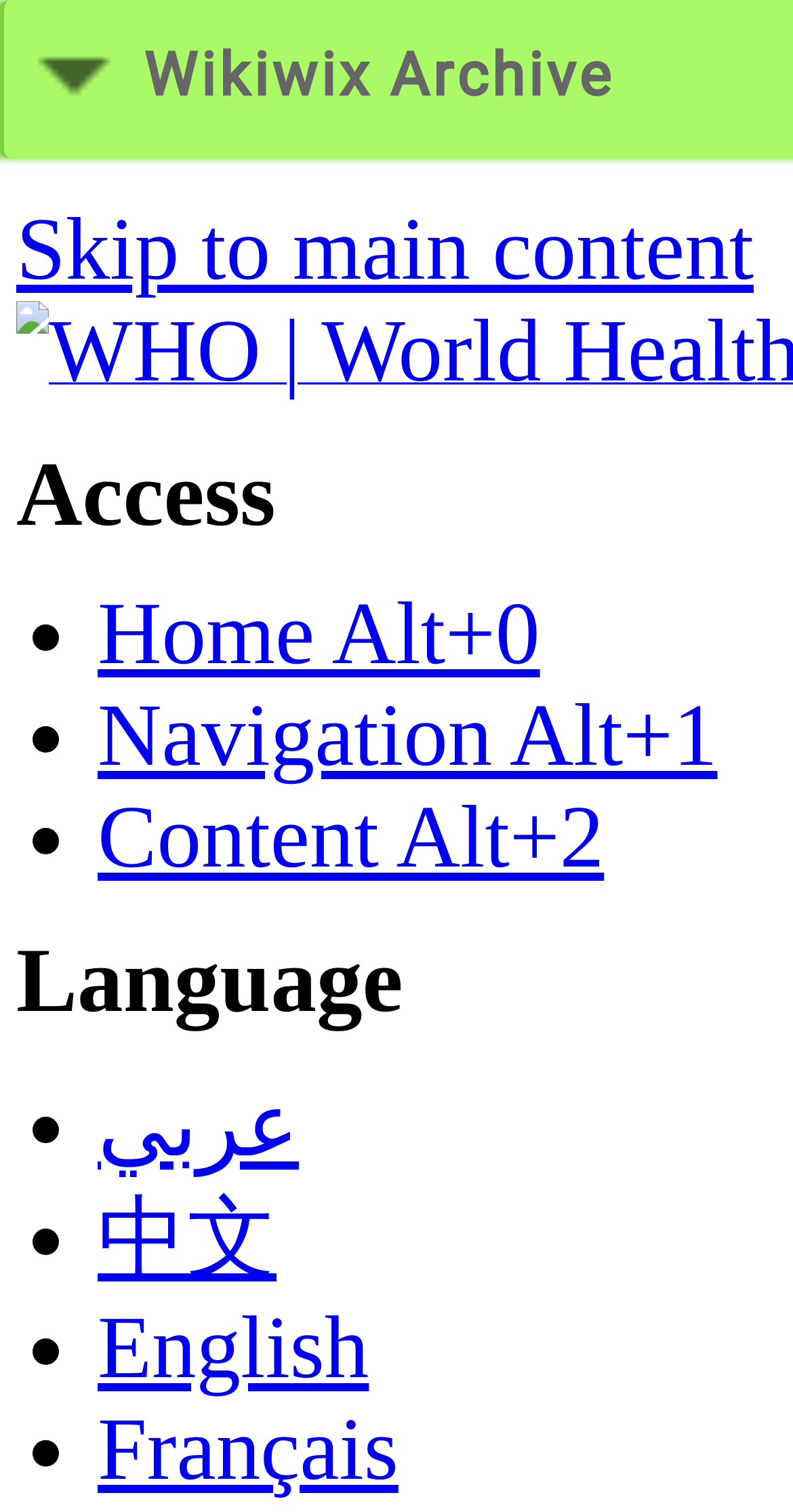Determine the bounding box coordinates (top-left x, top-left y, bottom-right x, bottom-right y) of the UI element described in the following text: Home Alt+0

[0.123, 0.523, 0.681, 0.587]